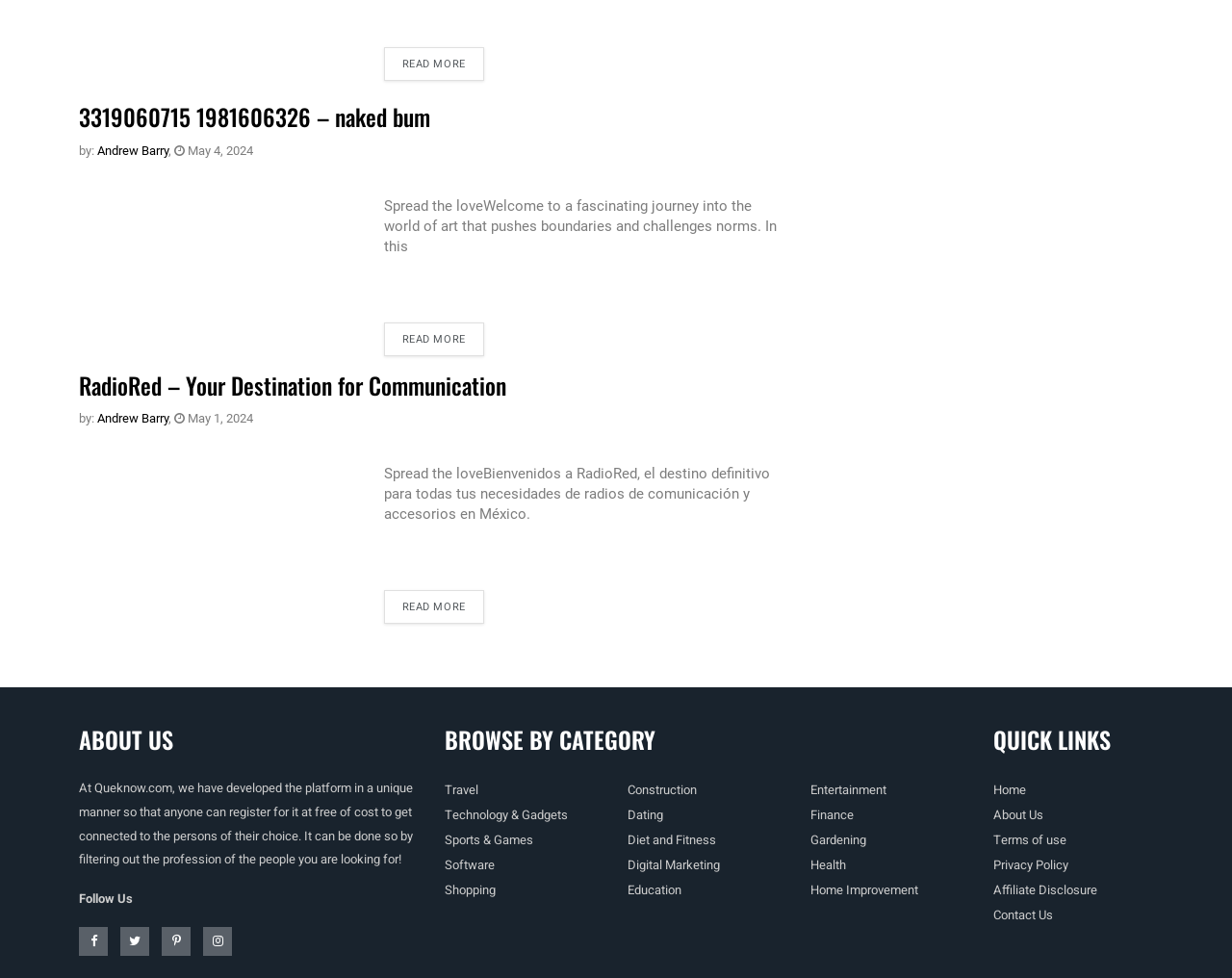Please specify the bounding box coordinates of the clickable region necessary for completing the following instruction: "Explore RadioRed – Your Destination for Communication". The coordinates must consist of four float numbers between 0 and 1, i.e., [left, top, right, bottom].

[0.064, 0.376, 0.411, 0.411]